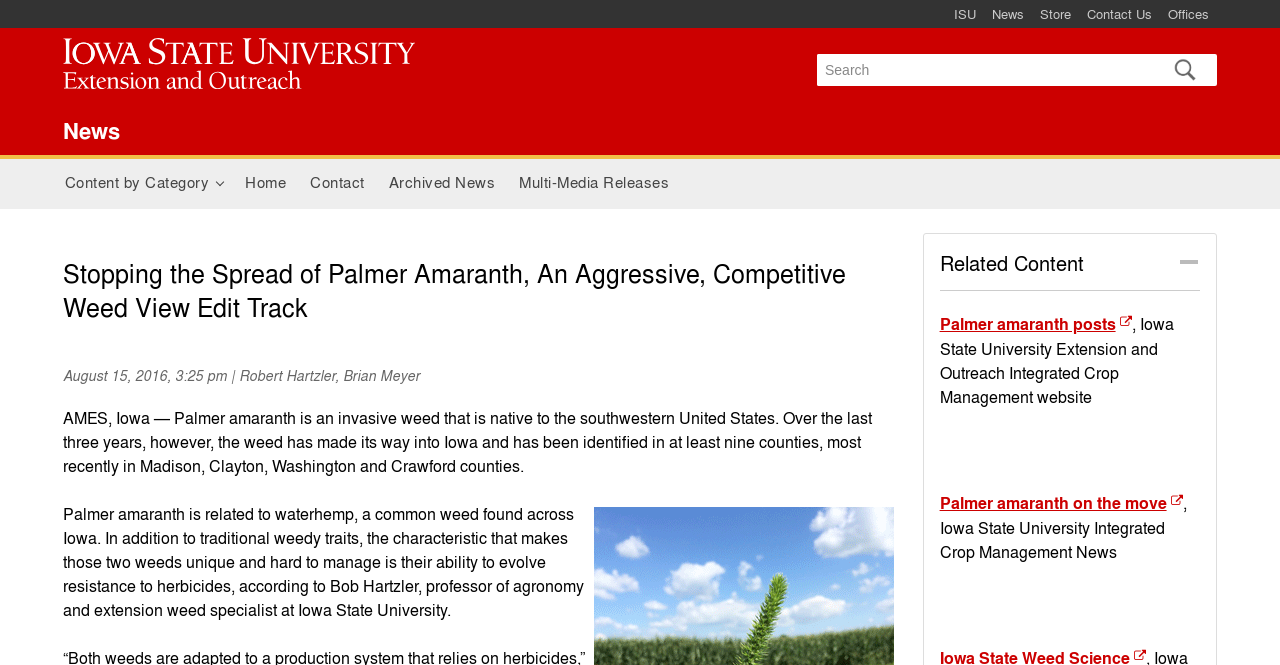Please specify the bounding box coordinates of the clickable region necessary for completing the following instruction: "View more opinion articles". The coordinates must consist of four float numbers between 0 and 1, i.e., [left, top, right, bottom].

None